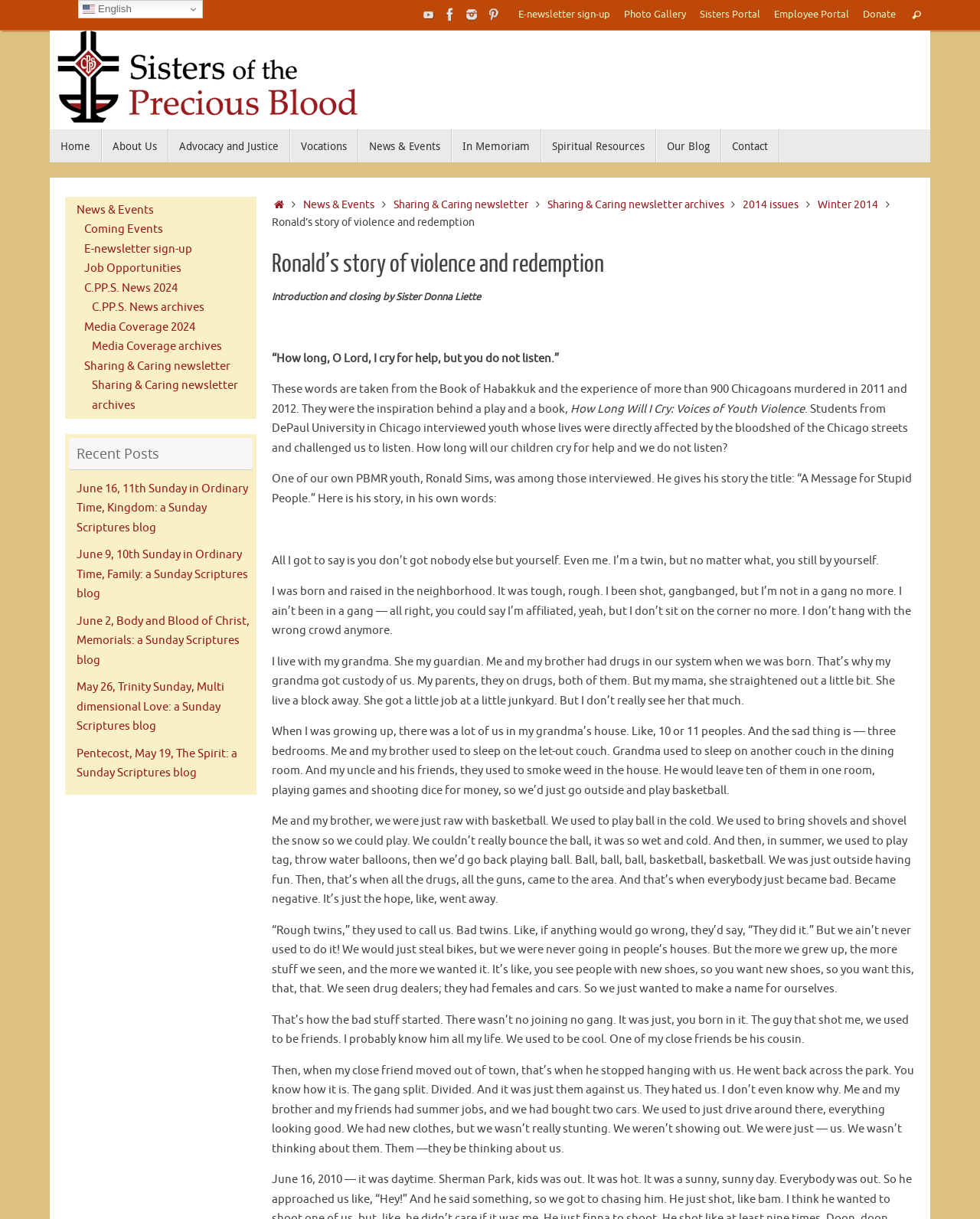Identify and provide the title of the webpage.

Ronald’s story of violence and redemption